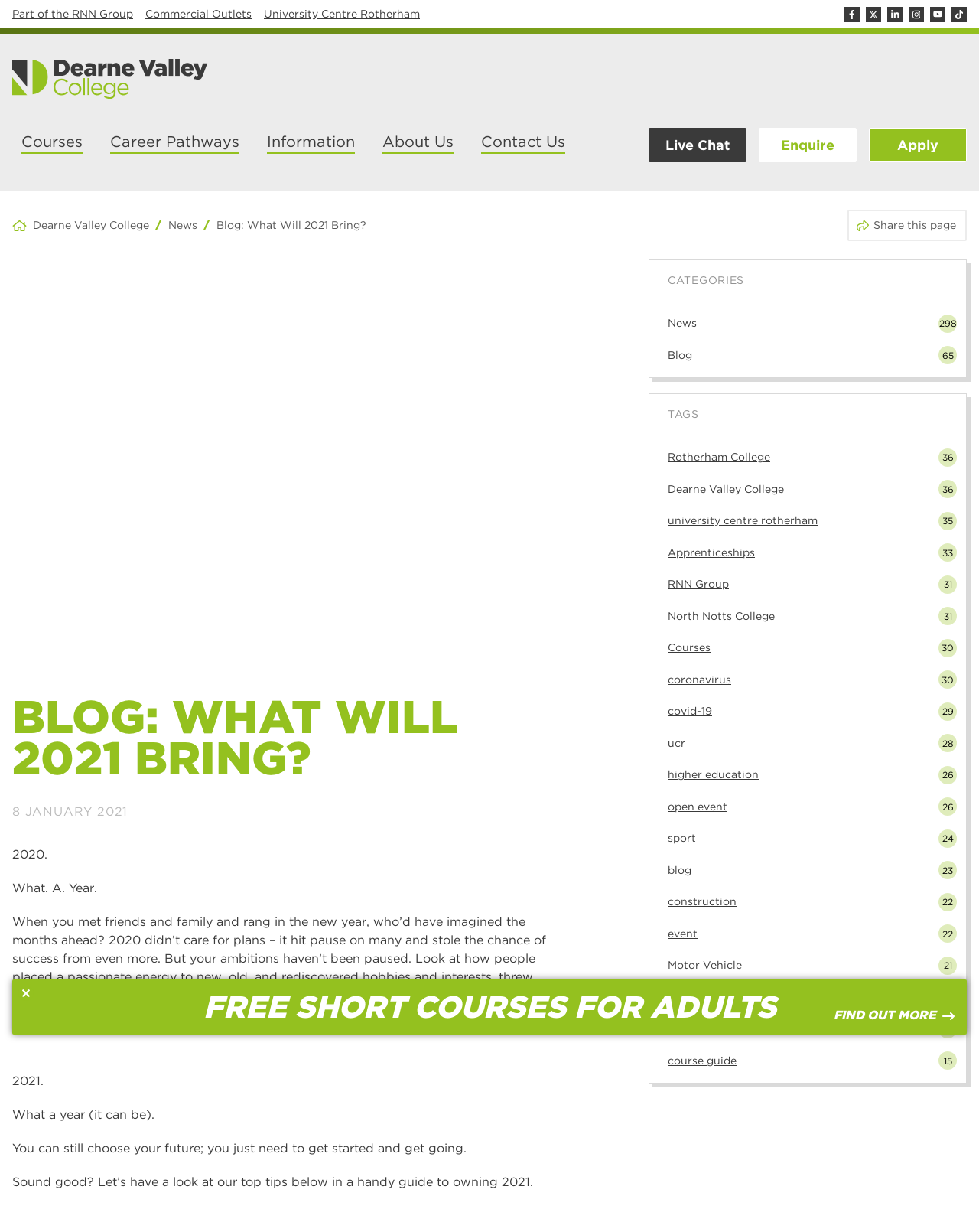Please give a short response to the question using one word or a phrase:
What is the tone of the blog post?

Motivational